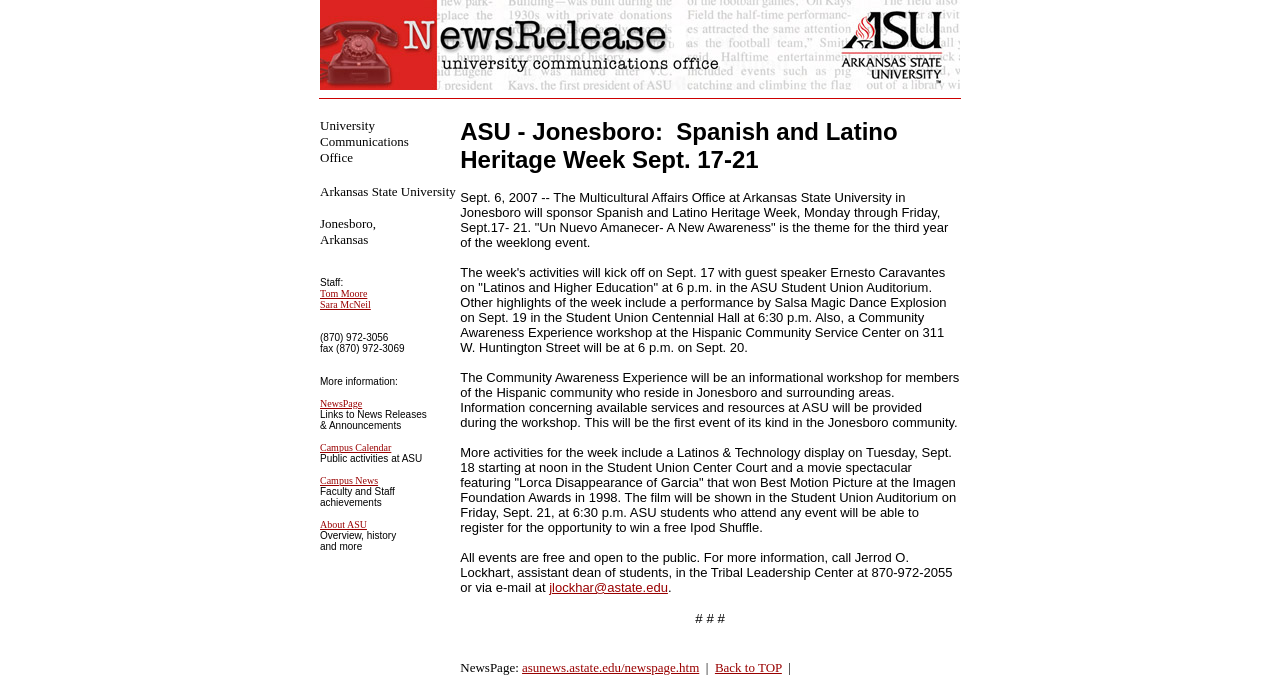Please indicate the bounding box coordinates of the element's region to be clicked to achieve the instruction: "Click the 'Login / Register' link". Provide the coordinates as four float numbers between 0 and 1, i.e., [left, top, right, bottom].

None